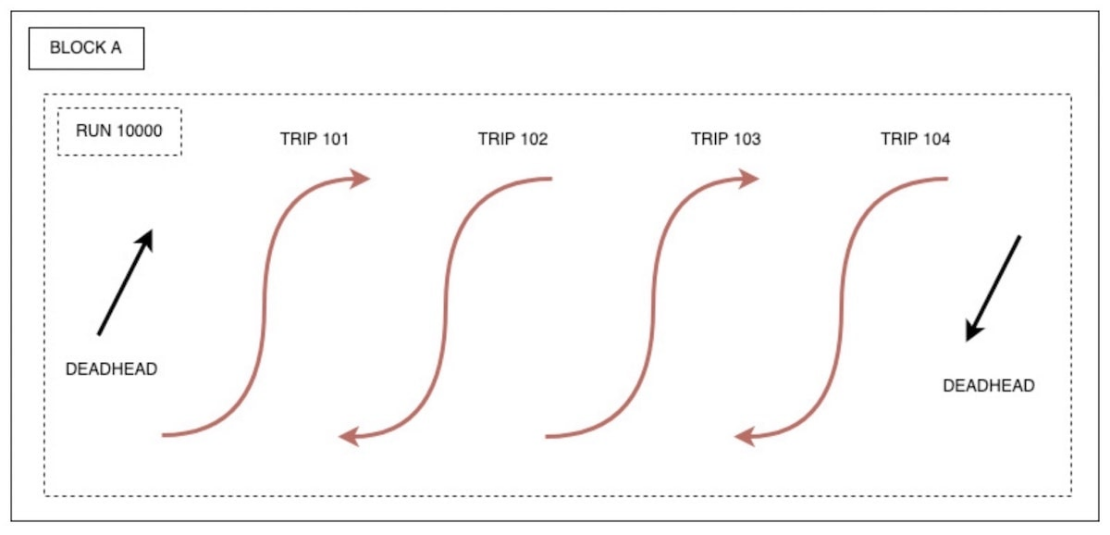Using the details from the image, please elaborate on the following question: What do the 'DEADHEAD' segments represent?

The question asks for the representation of the 'DEADHEAD' segments. The caption explains that the 'DEADHEAD' segments are marked with arrows pointing backwards, representing the non-revenue trips that typically occur at the beginning and end of established routes. Therefore, the answer is non-revenue trips.